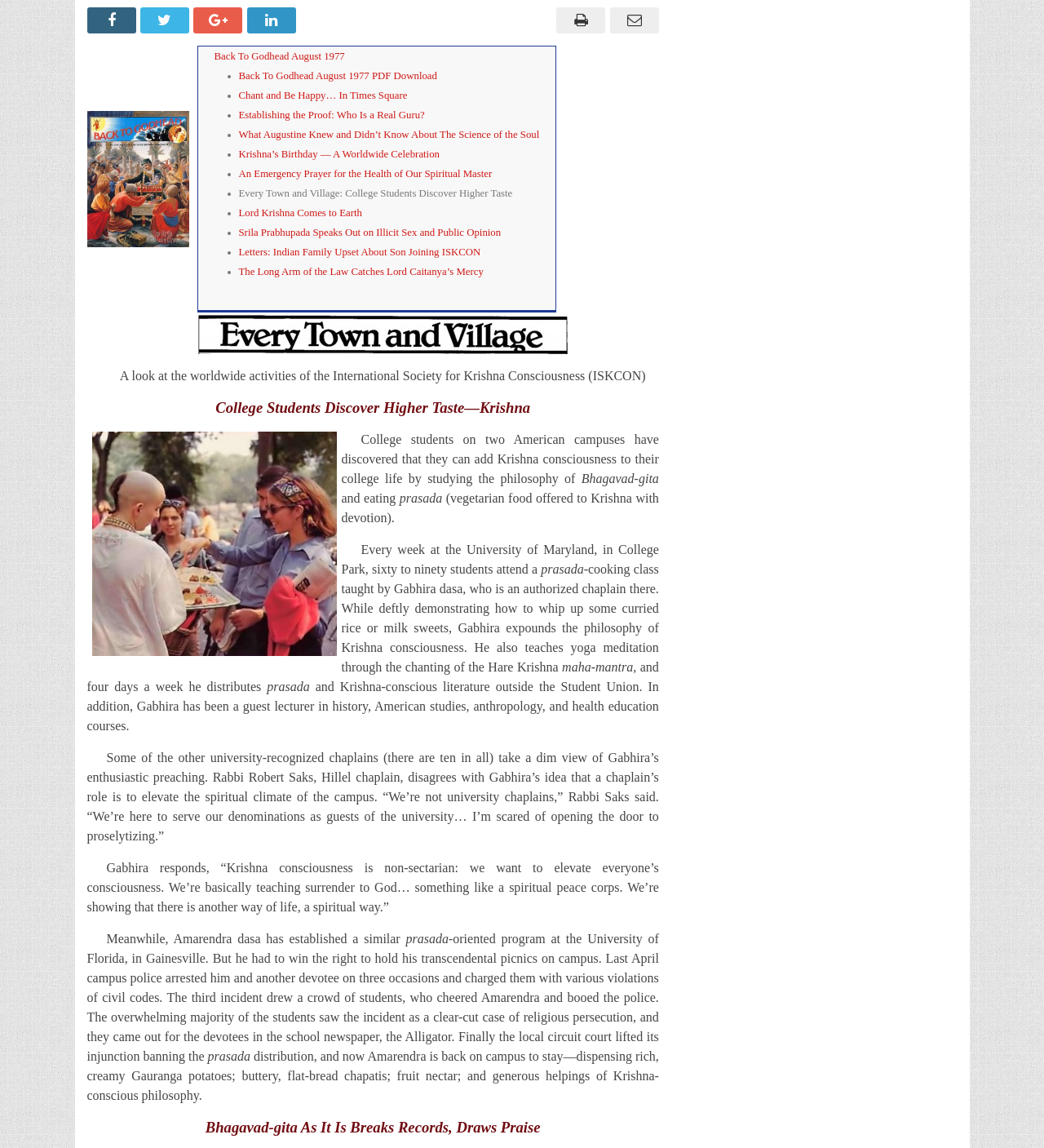Using the element description Zandee, Dick, predict the bounding box coordinates for the UI element. Provide the coordinates in (top-left x, top-left y, bottom-right x, bottom-right y) format with values ranging from 0 to 1.

None